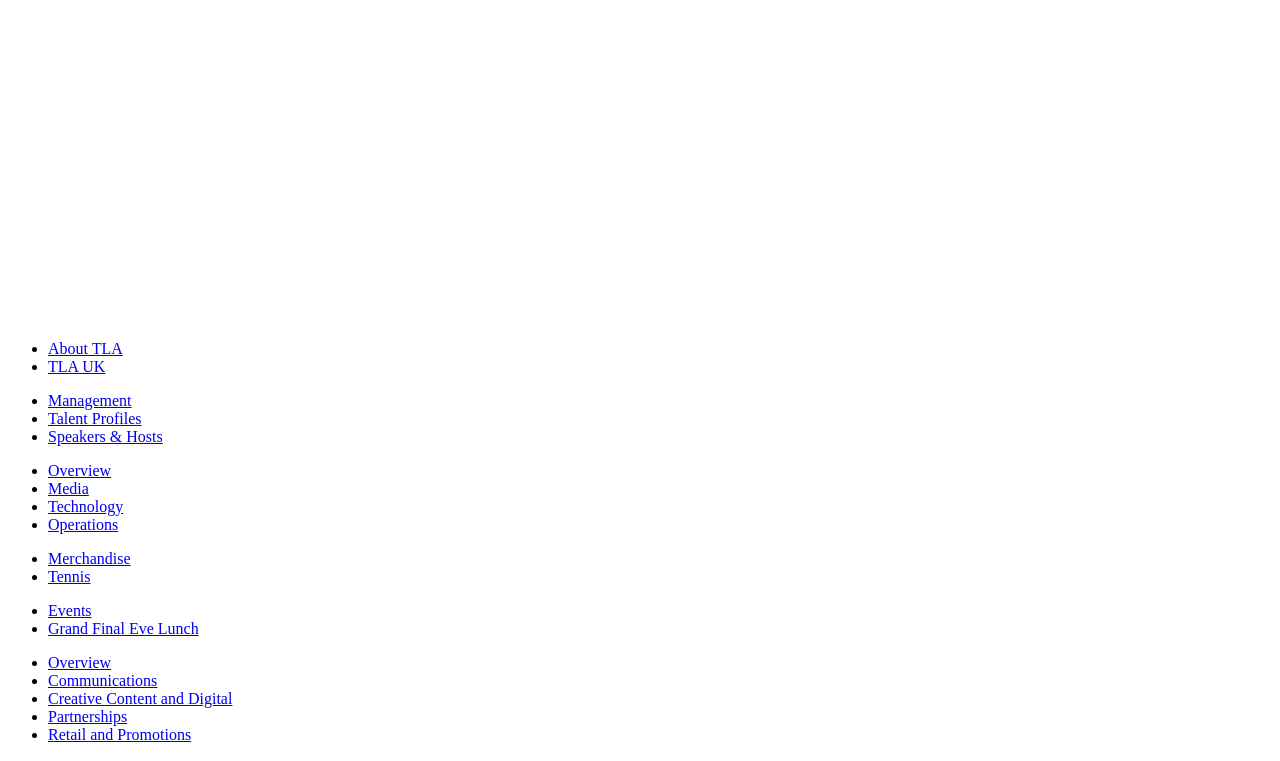Using the webpage screenshot, find the UI element described by Speakers & Hosts. Provide the bounding box coordinates in the format (top-left x, top-left y, bottom-right x, bottom-right y), ensuring all values are floating point numbers between 0 and 1.

[0.038, 0.562, 0.127, 0.585]